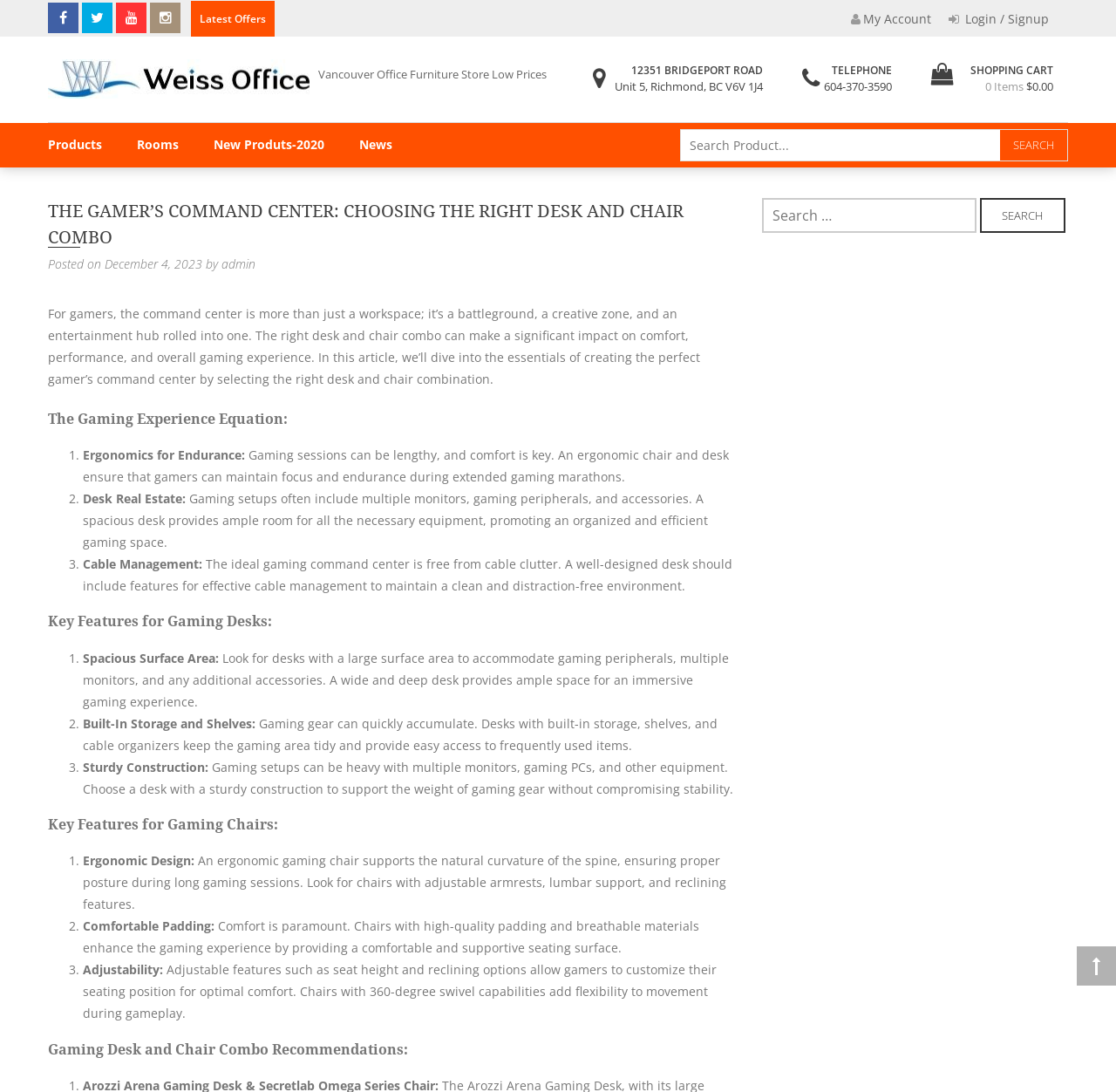Respond to the question below with a concise word or phrase:
What is essential for endurance during gaming sessions?

Ergonomics